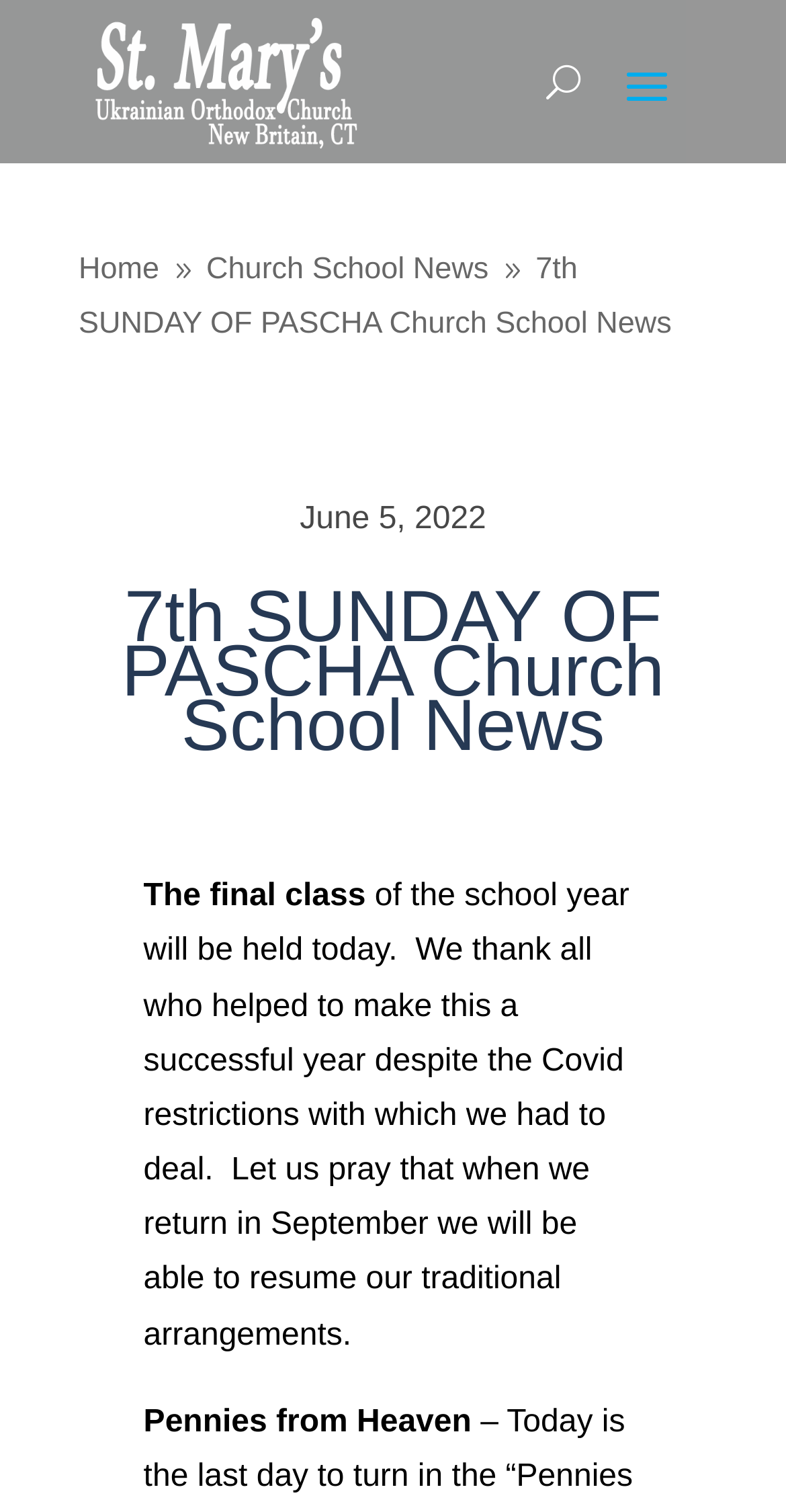What is the name of the church?
Based on the image, answer the question with a single word or brief phrase.

St. Mary's Ukrainian Orthodox Church